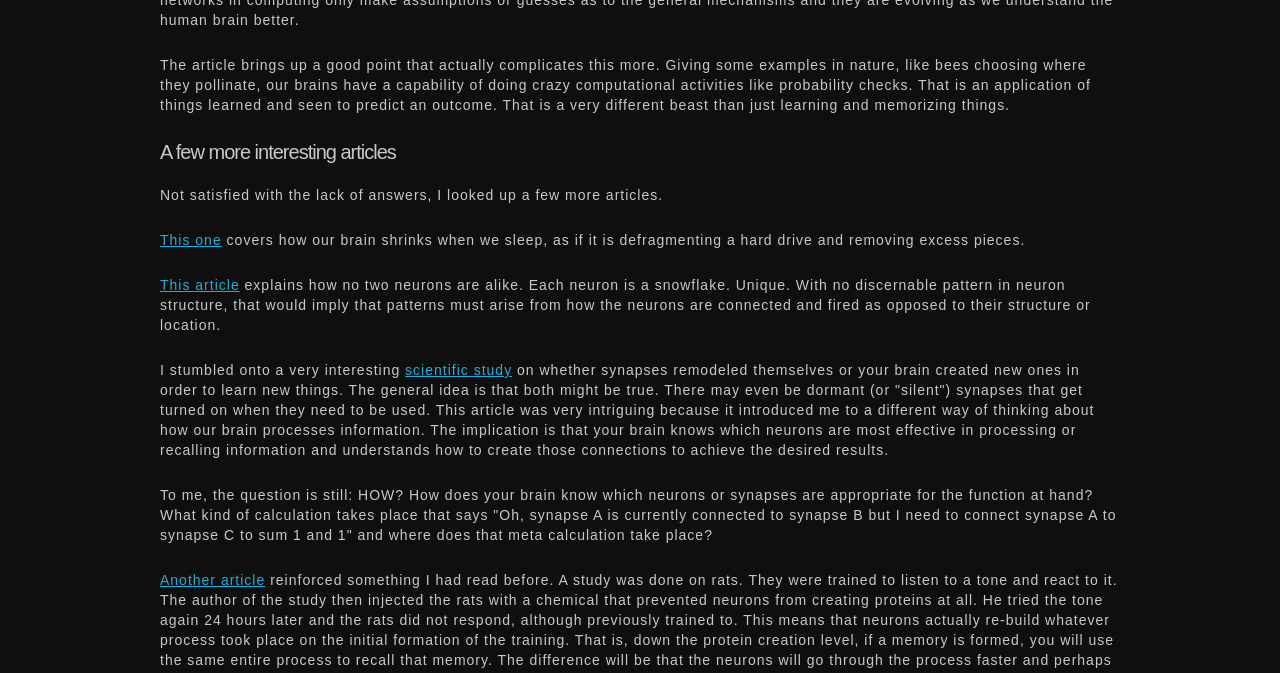Use a single word or phrase to answer the question:
What is unique about each neuron?

It's a snowflake